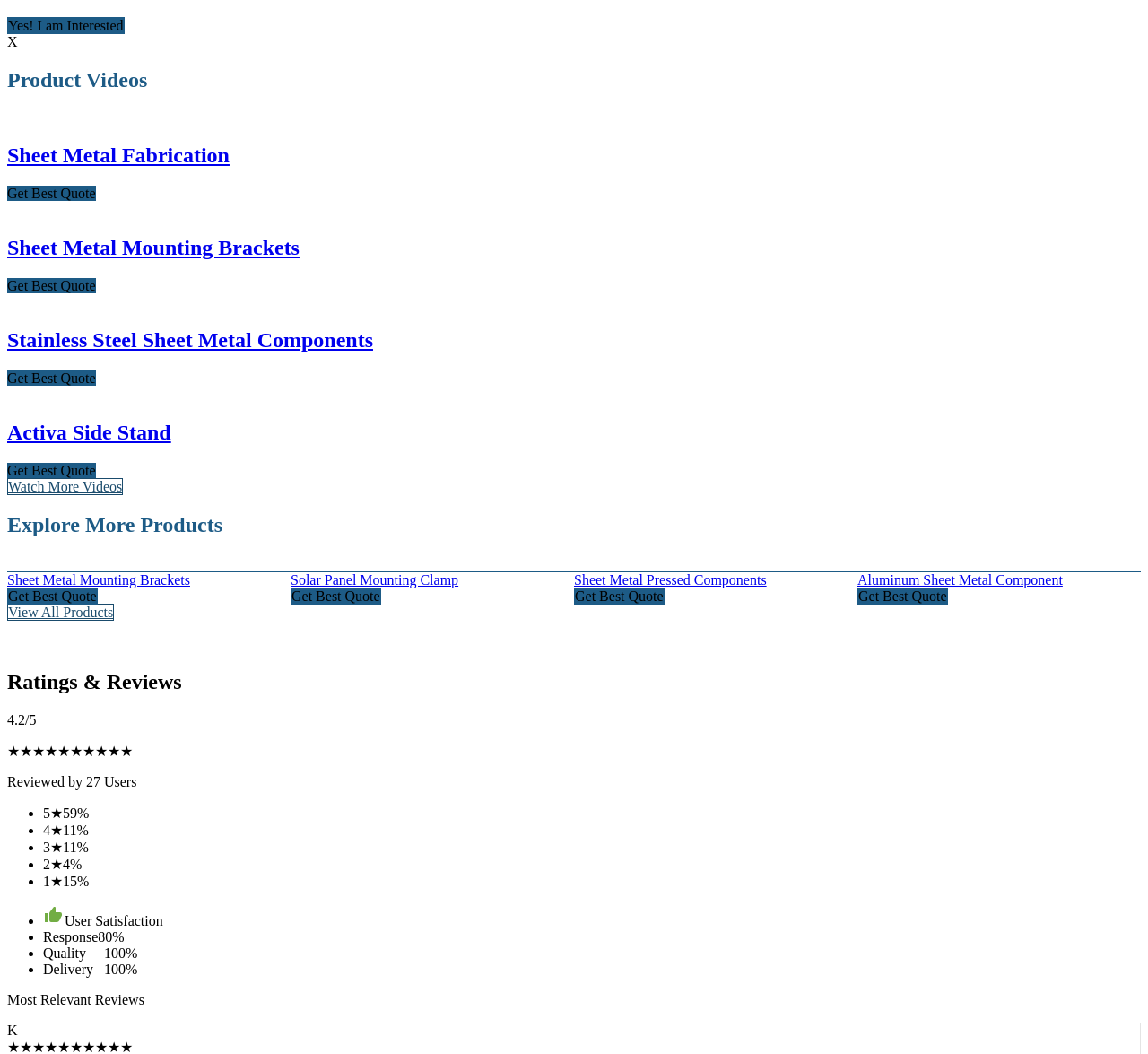What is the most common rating given by users?
With the help of the image, please provide a detailed response to the question.

According to the webpage, 59% of users have given a 5-star rating, which is the highest percentage among all the rating options, making it the most common rating given by users.